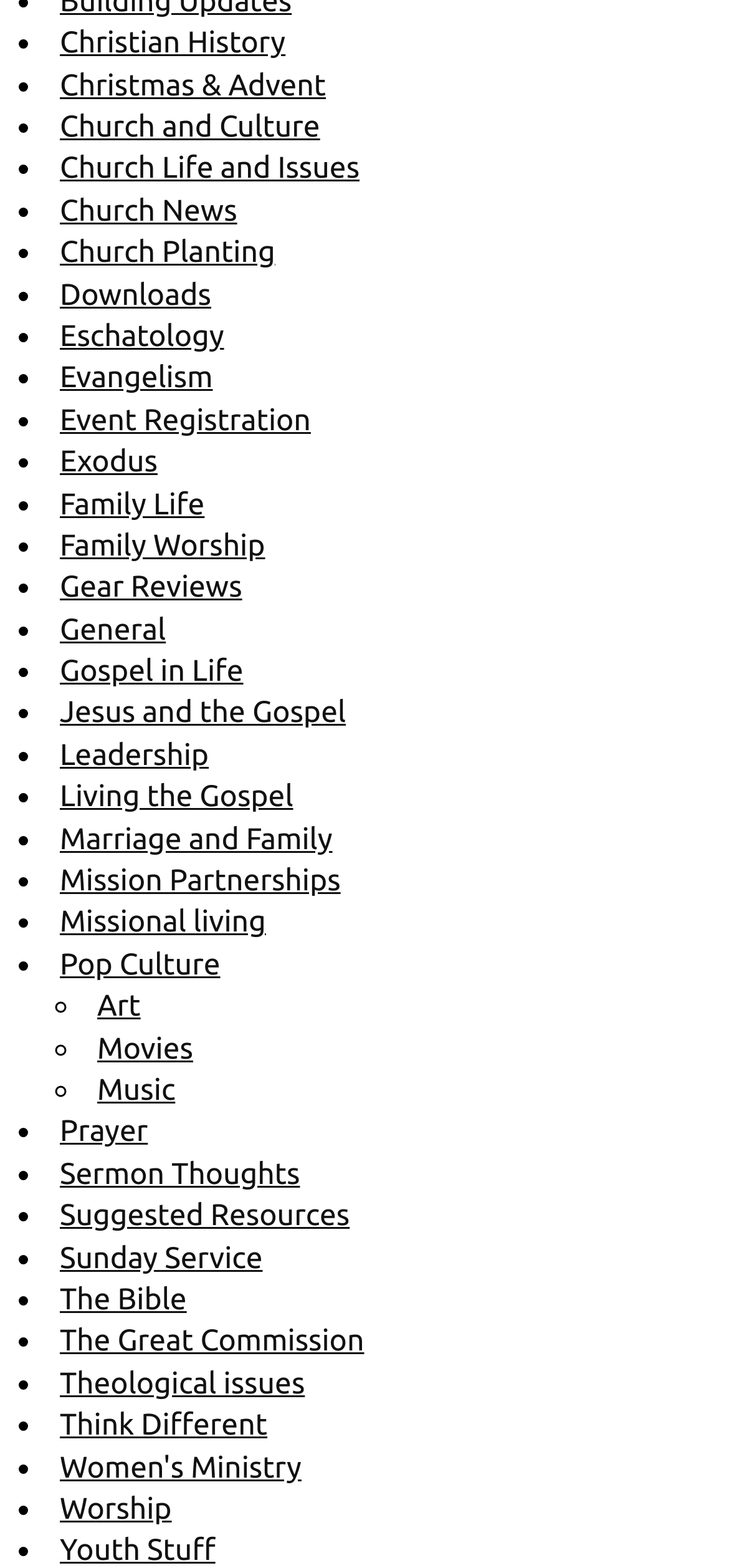Find the bounding box coordinates of the element's region that should be clicked in order to follow the given instruction: "Read about Jesus and the Gospel". The coordinates should consist of four float numbers between 0 and 1, i.e., [left, top, right, bottom].

[0.082, 0.444, 0.474, 0.466]